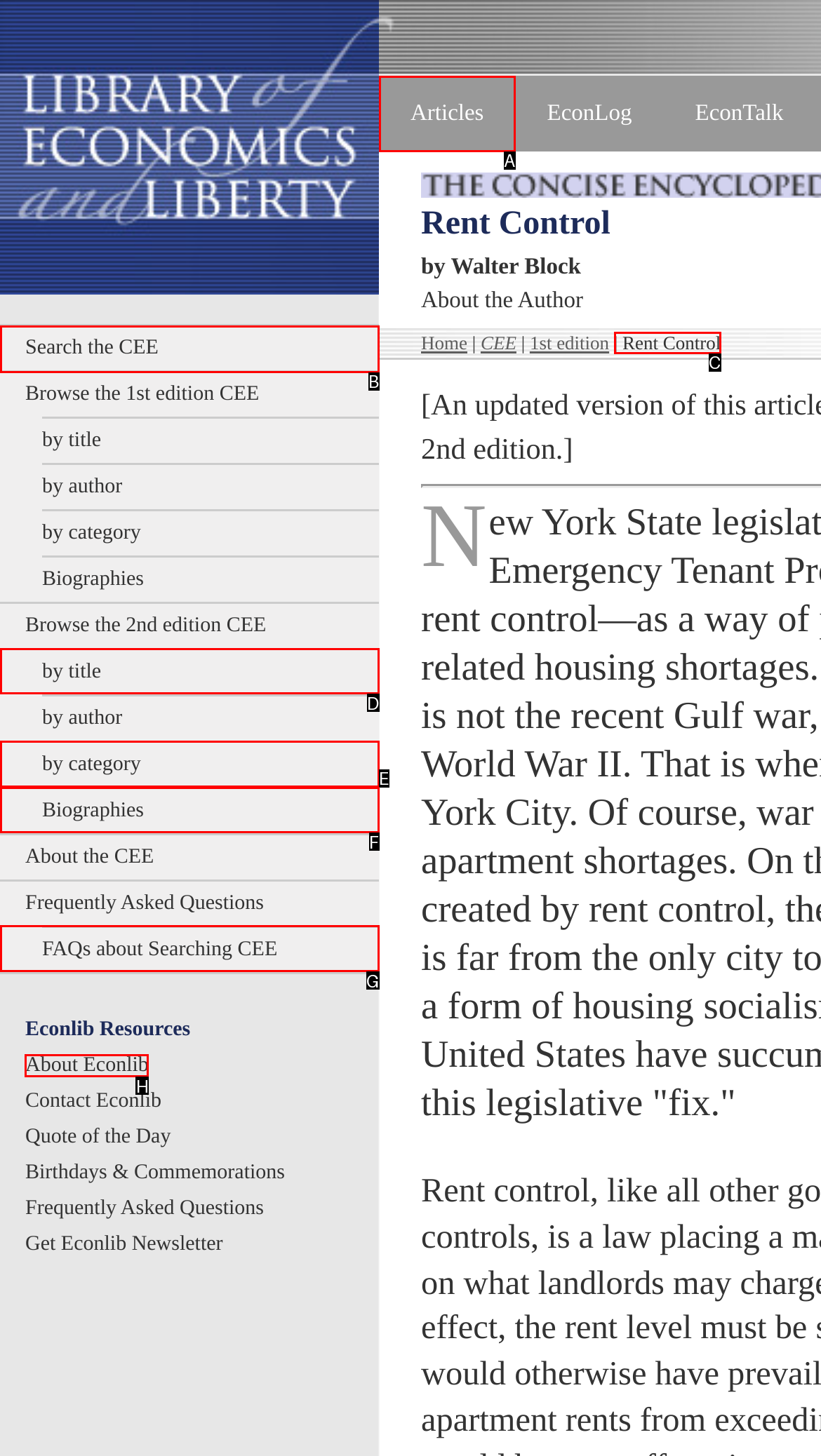Indicate which UI element needs to be clicked to fulfill the task: Read the article about 'Rent Control'
Answer with the letter of the chosen option from the available choices directly.

C